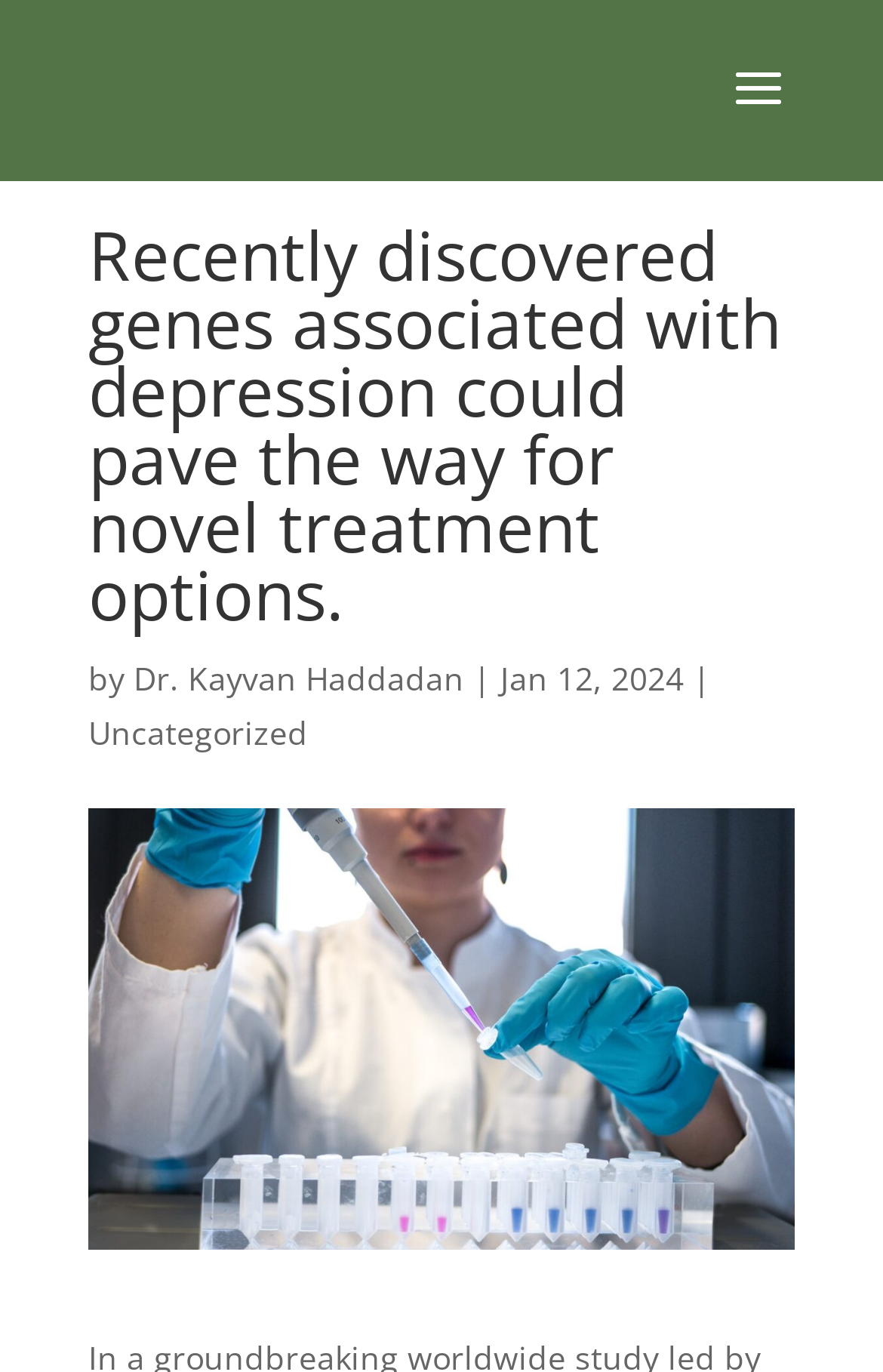Locate the headline of the webpage and generate its content.

Recently discovered genes associated with depression could pave the way for novel treatment options.